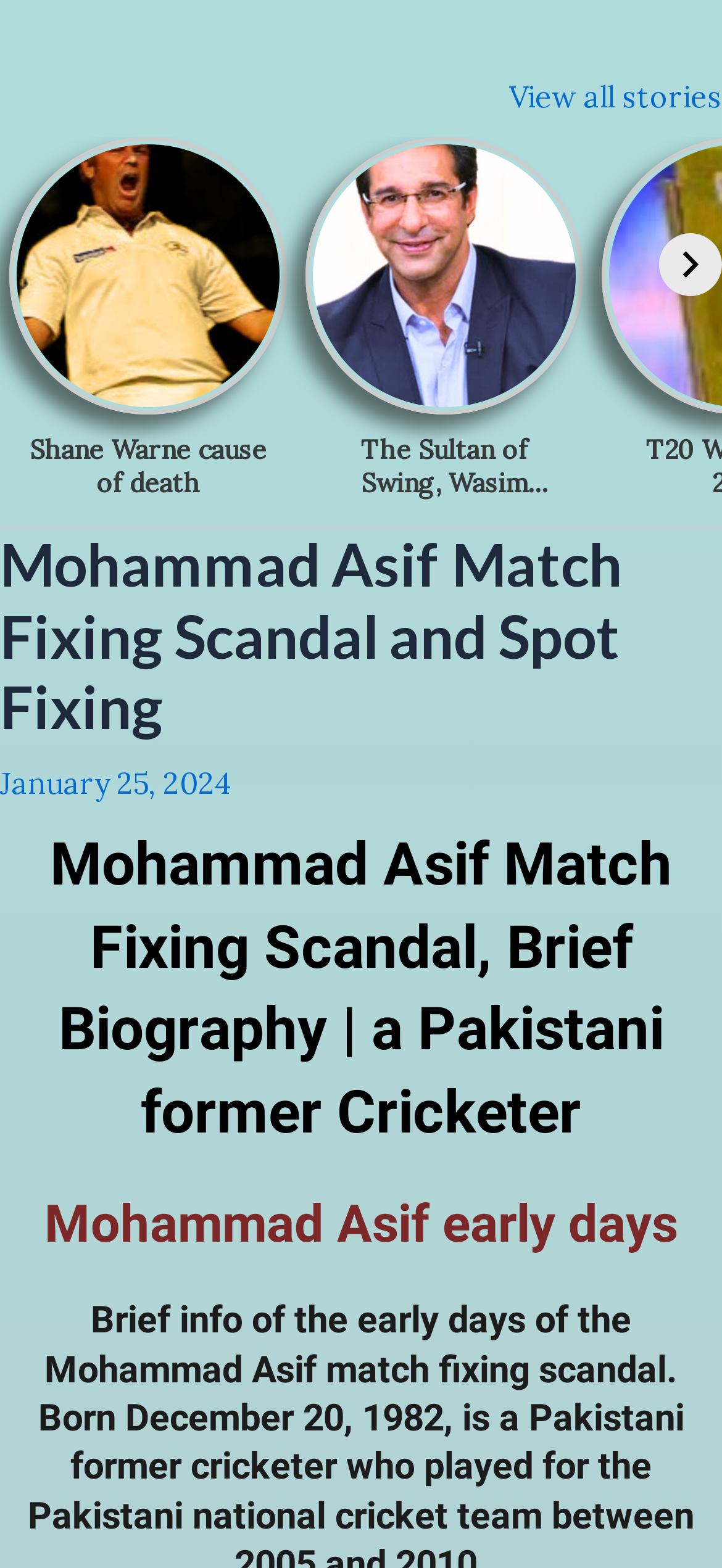Give a succinct answer to this question in a single word or phrase: 
What is the topic of the webpage?

Mohammad Asif's biography